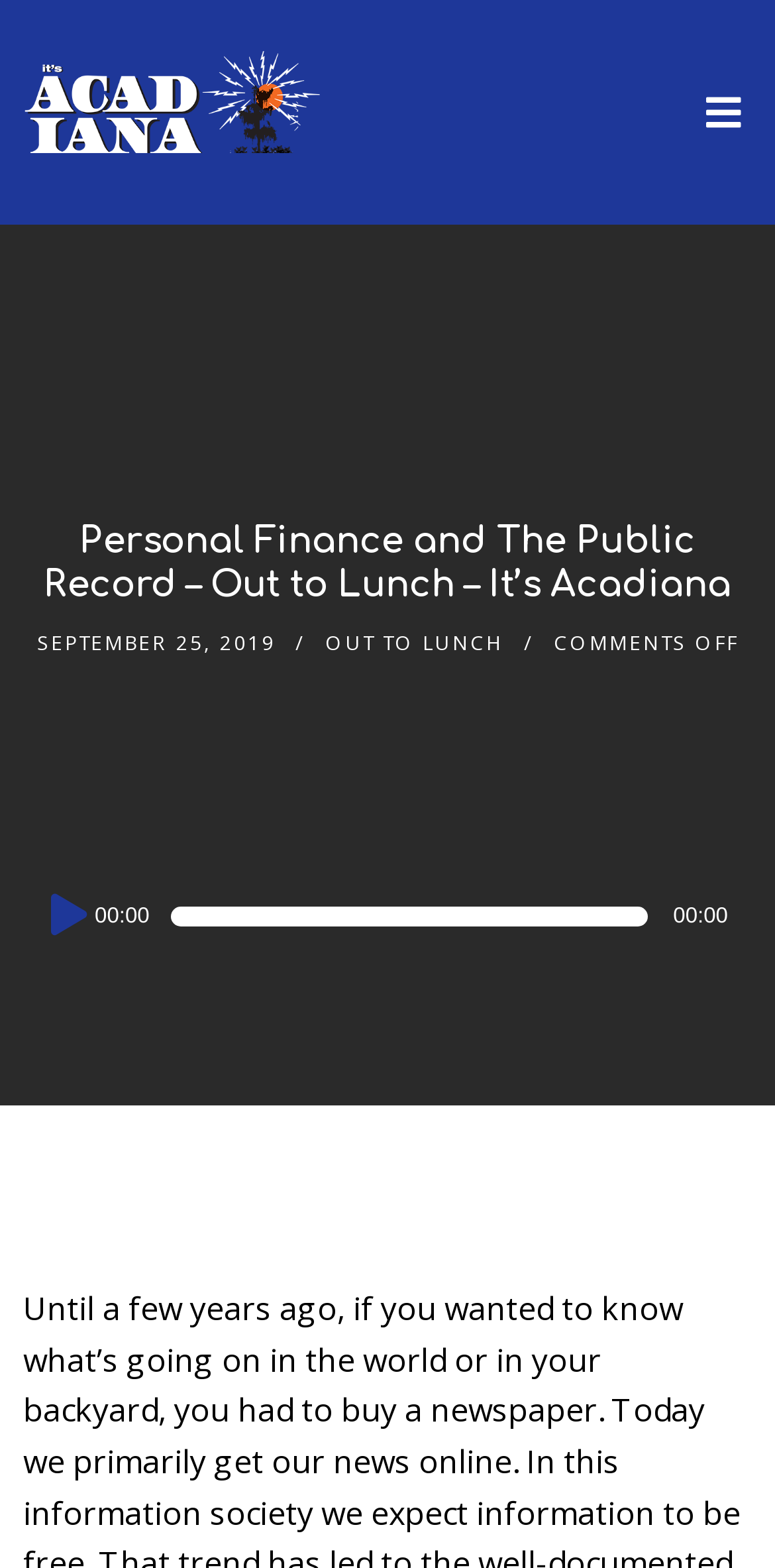Please provide a comprehensive answer to the question based on the screenshot: What is the orientation of the time slider?

I found the orientation of the time slider by looking at the slider element located at [0.221, 0.578, 0.835, 0.591] which has an orientation of 'horizontal'.